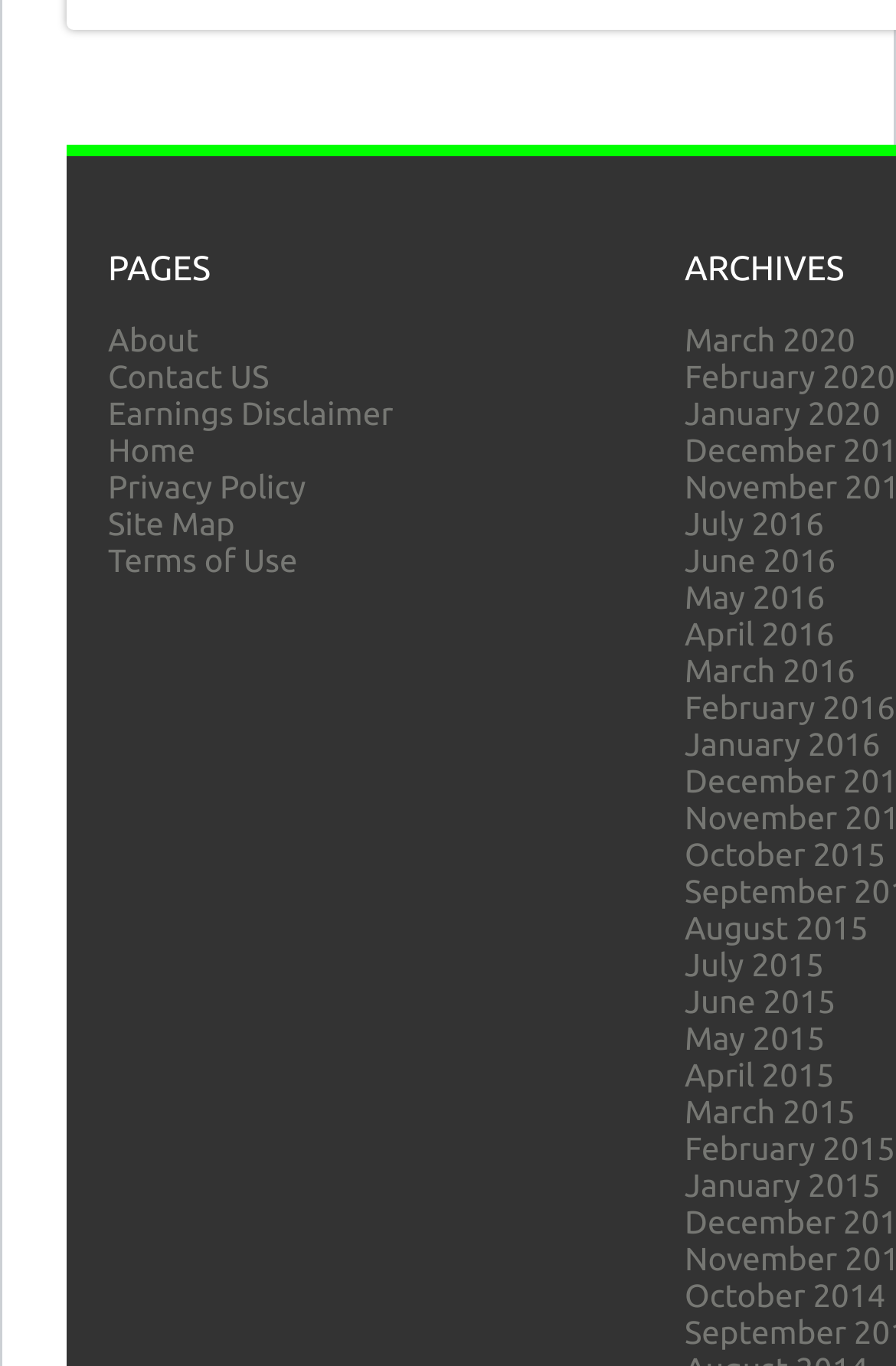Give a succinct answer to this question in a single word or phrase: 
What is the first link on the left side?

About